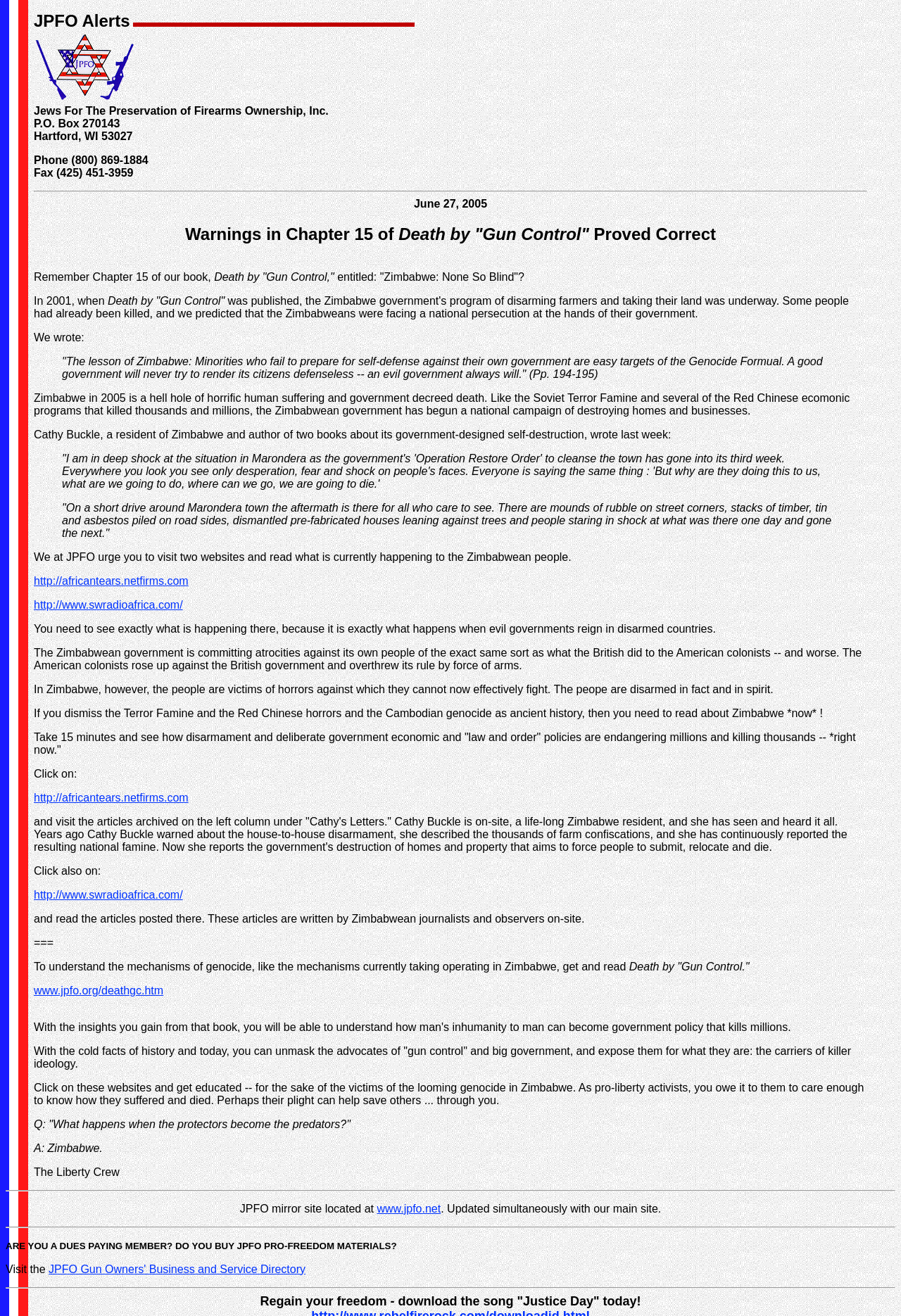Give a complete and precise description of the webpage's appearance.

This webpage is about the Jews for the Preservation of Firearms Ownership (JPFO) organization, with a focus on the dangers of gun control and the importance of self-defense. At the top of the page, there is a blockquote section with the organization's logo, contact information, and a separator line. Below this, there is a heading that reads "Warnings in Chapter 15 of Death by 'Gun Control' Proved Correct."

The main content of the page is divided into several blockquote sections, each containing static text and links. The text discusses the situation in Zimbabwe, where the government is committing atrocities against its own people, and how this is a result of disarmament and government control. The author urges readers to visit two websites to learn more about the situation in Zimbabwe and to read about the dangers of gun control.

There are several links throughout the page, including links to the two websites mentioned, as well as links to purchase the book "Death by 'Gun Control'" and to visit the JPFO mirror site. The page also includes several separator lines, which divide the content into distinct sections.

At the bottom of the page, there are several more static text sections, including a message from "The Liberty Crew" and a call to action to visit the JPFO Gun Owners' Business and Service Directory. The final section of the page includes a separator line and a message about downloading a song called "Justice Day."